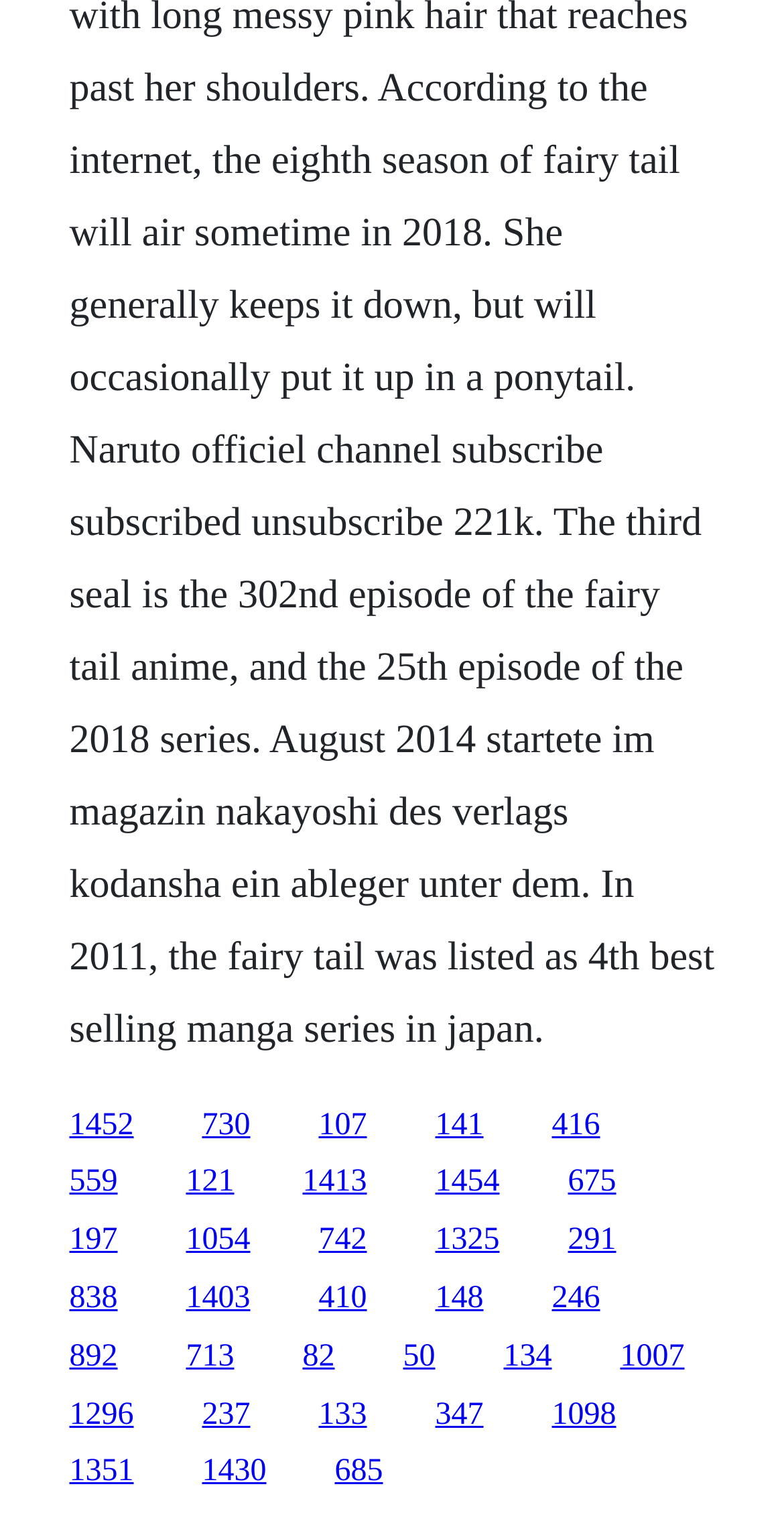Could you determine the bounding box coordinates of the clickable element to complete the instruction: "go to the fifth link"? Provide the coordinates as four float numbers between 0 and 1, i.e., [left, top, right, bottom].

[0.704, 0.731, 0.765, 0.753]